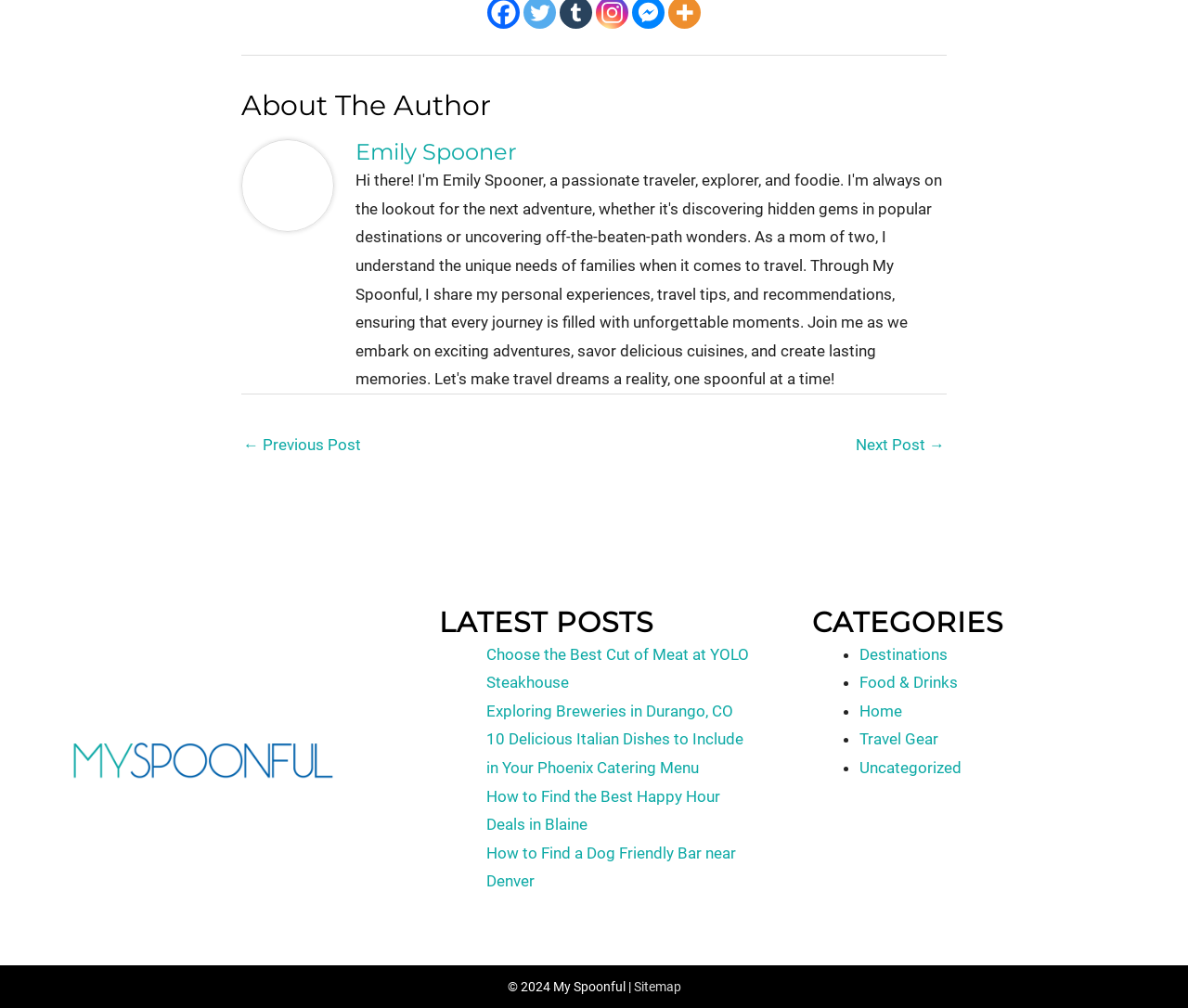Locate the bounding box coordinates for the element described below: "Travel Gear". The coordinates must be four float values between 0 and 1, formatted as [left, top, right, bottom].

[0.724, 0.724, 0.79, 0.742]